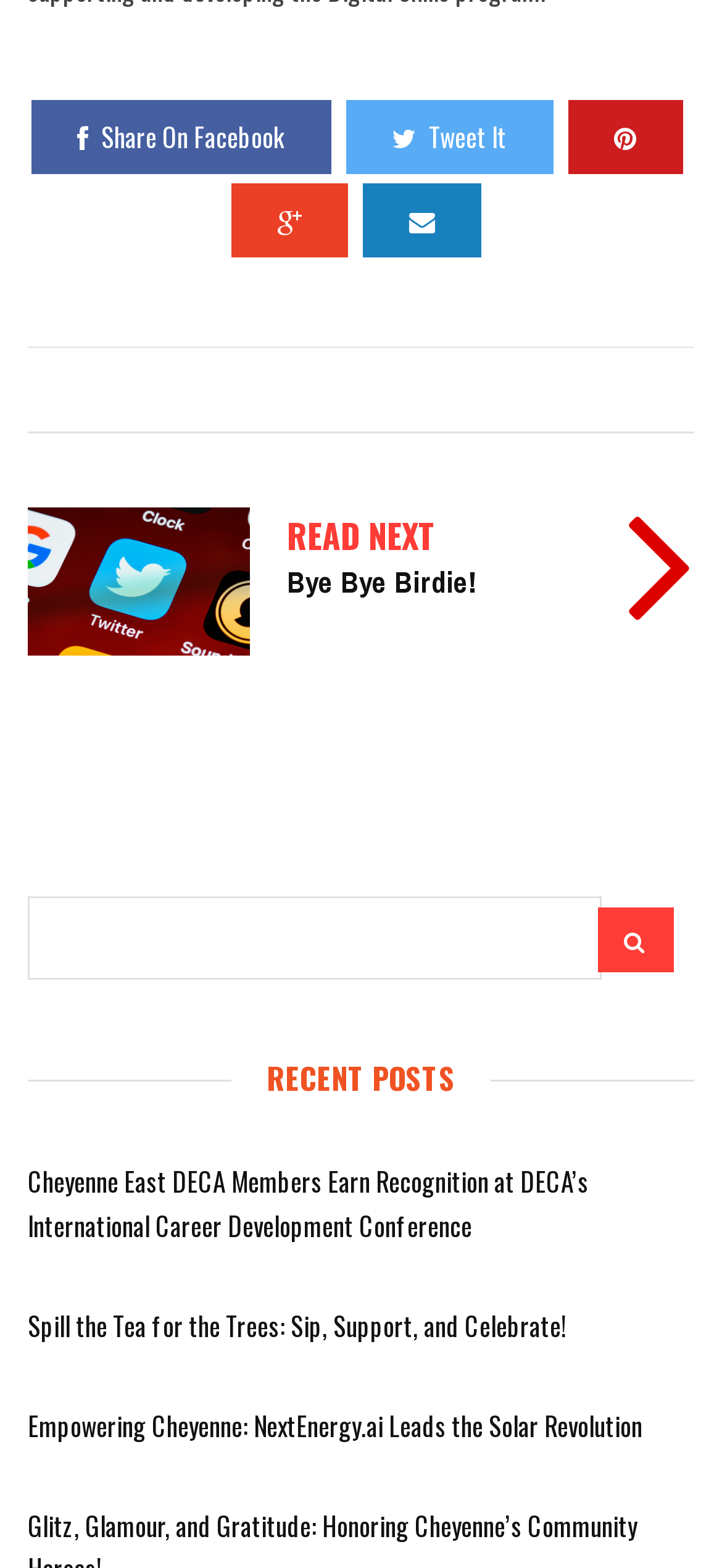Find the bounding box coordinates for the area you need to click to carry out the instruction: "Tweet it". The coordinates should be four float numbers between 0 and 1, indicated as [left, top, right, bottom].

[0.478, 0.063, 0.765, 0.111]